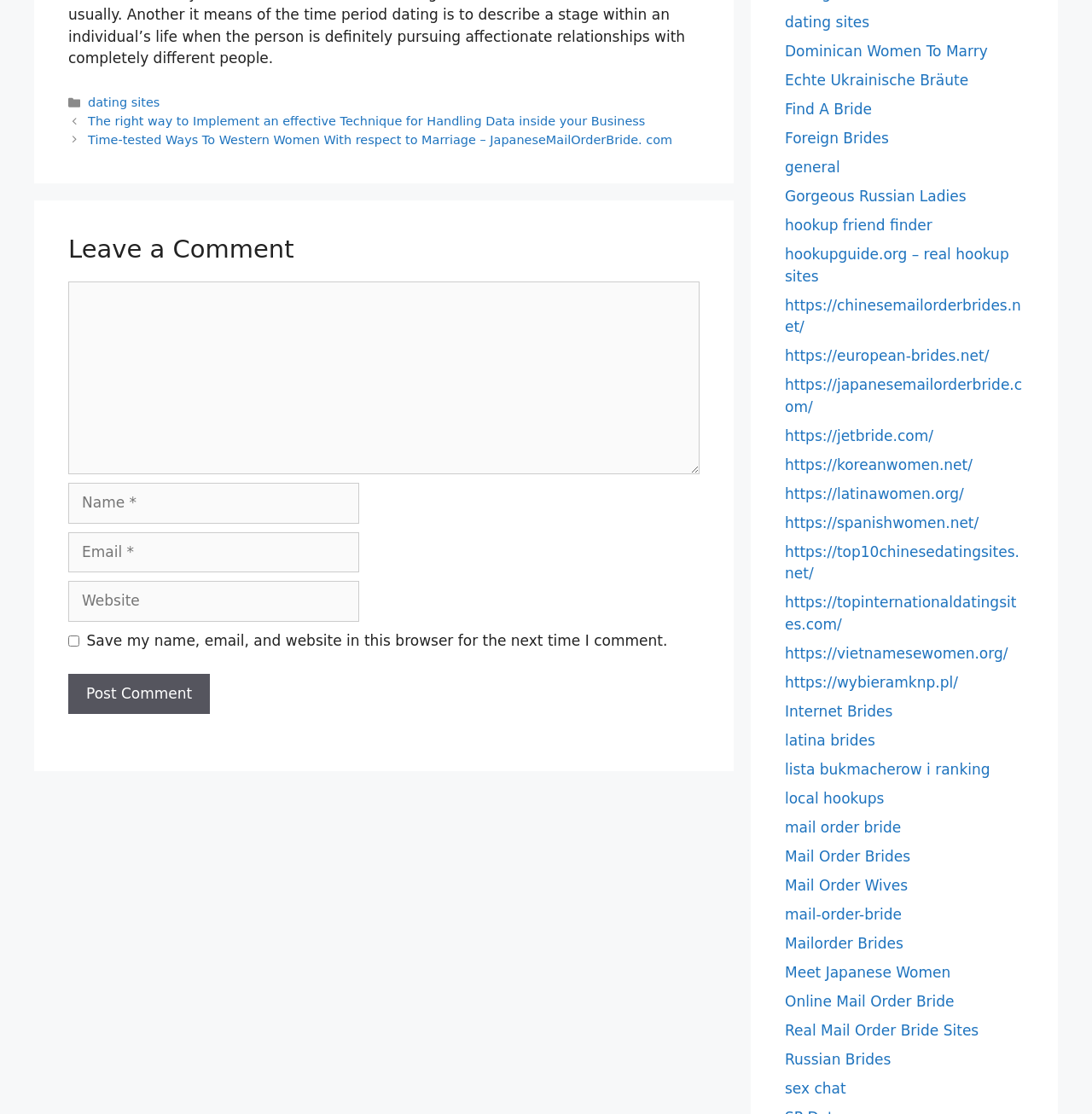Answer the question using only one word or a concise phrase: What is the label of the first textbox in the comment section?

Comment